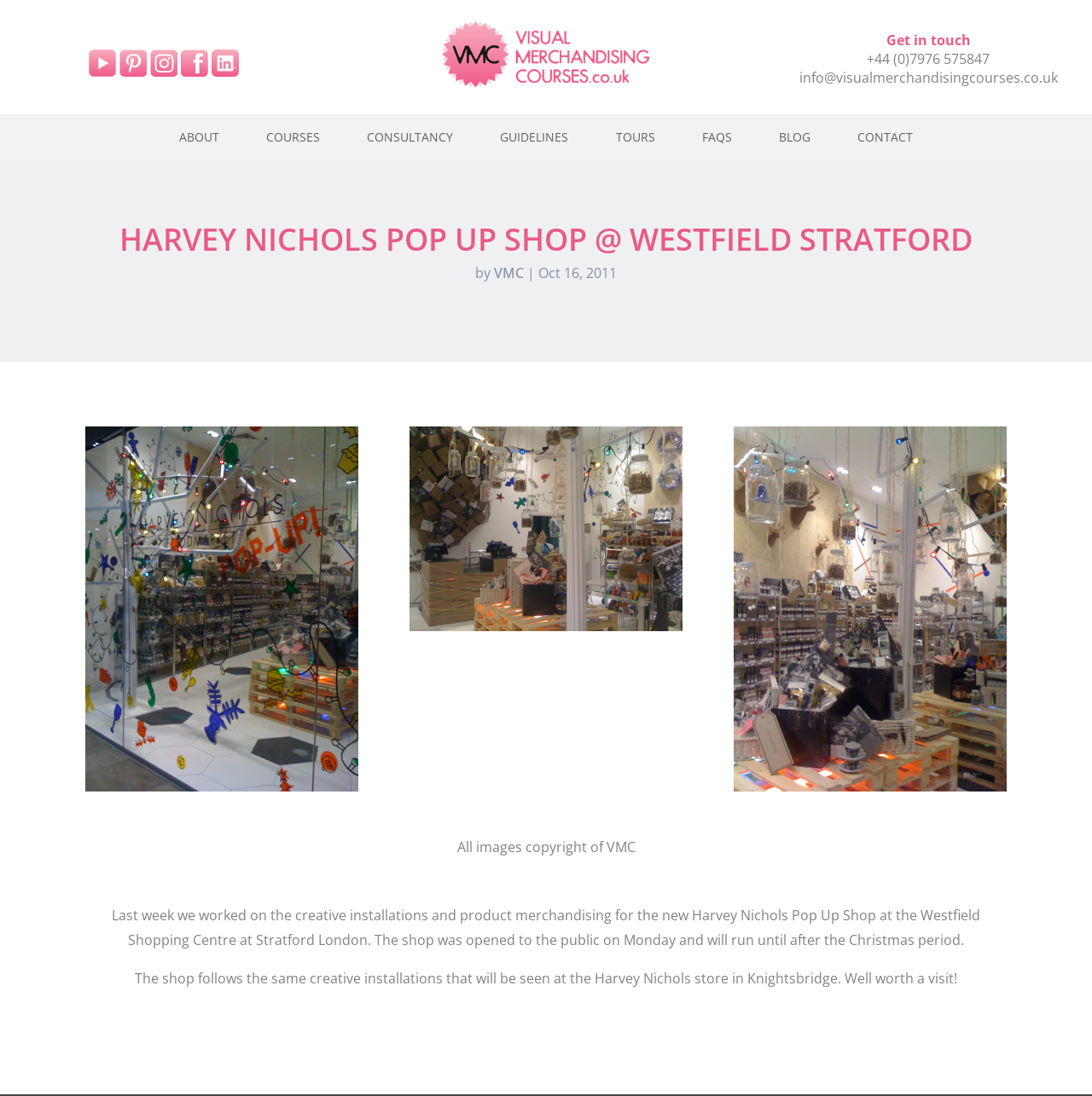Indicate the bounding box coordinates of the element that must be clicked to execute the instruction: "view the description about jewels". The coordinates should be given as four float numbers between 0 and 1, i.e., [left, top, right, bottom].

None